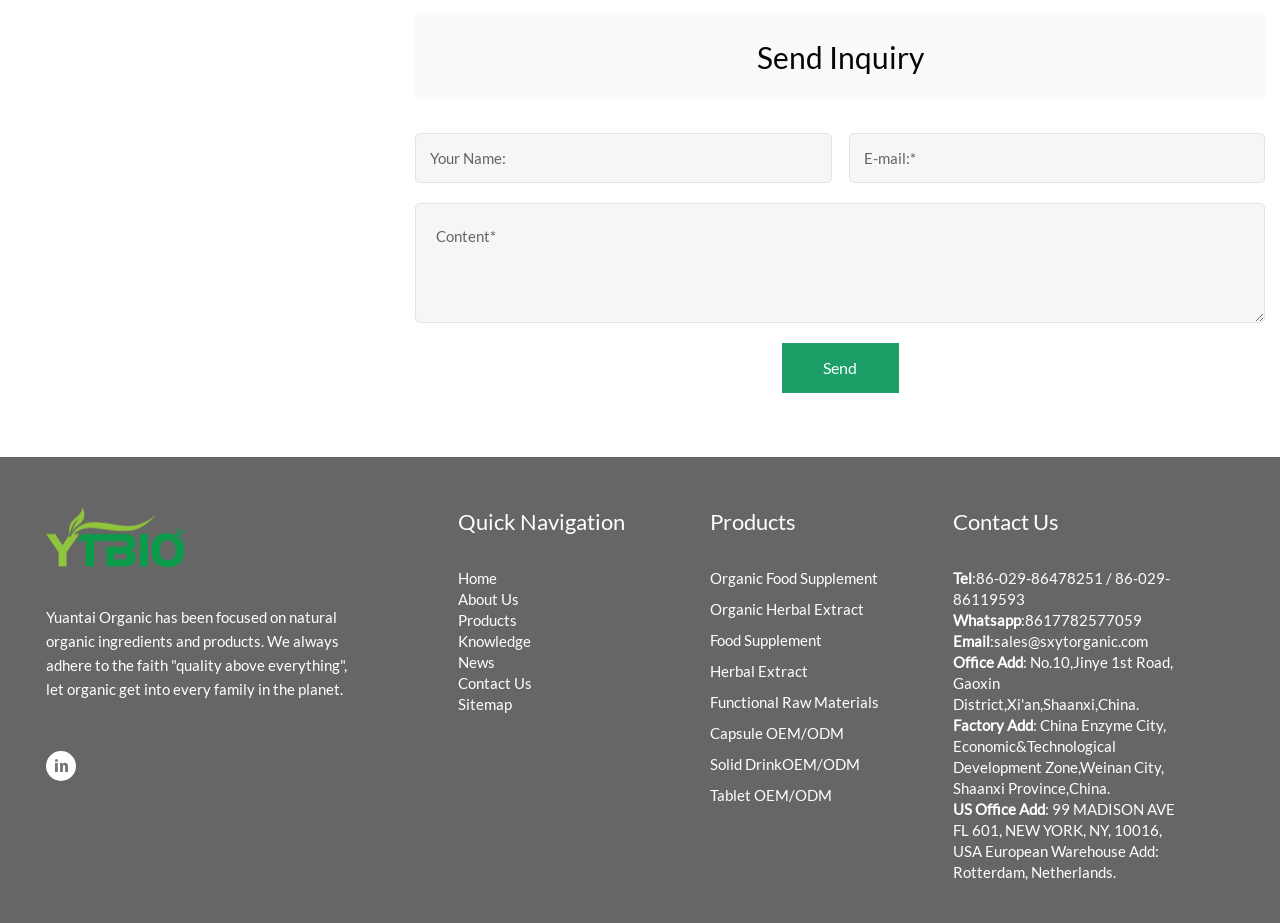Please provide the bounding box coordinate of the region that matches the element description: Herbal Extract. Coordinates should be in the format (top-left x, top-left y, bottom-right x, bottom-right y) and all values should be between 0 and 1.

[0.555, 0.716, 0.687, 0.739]